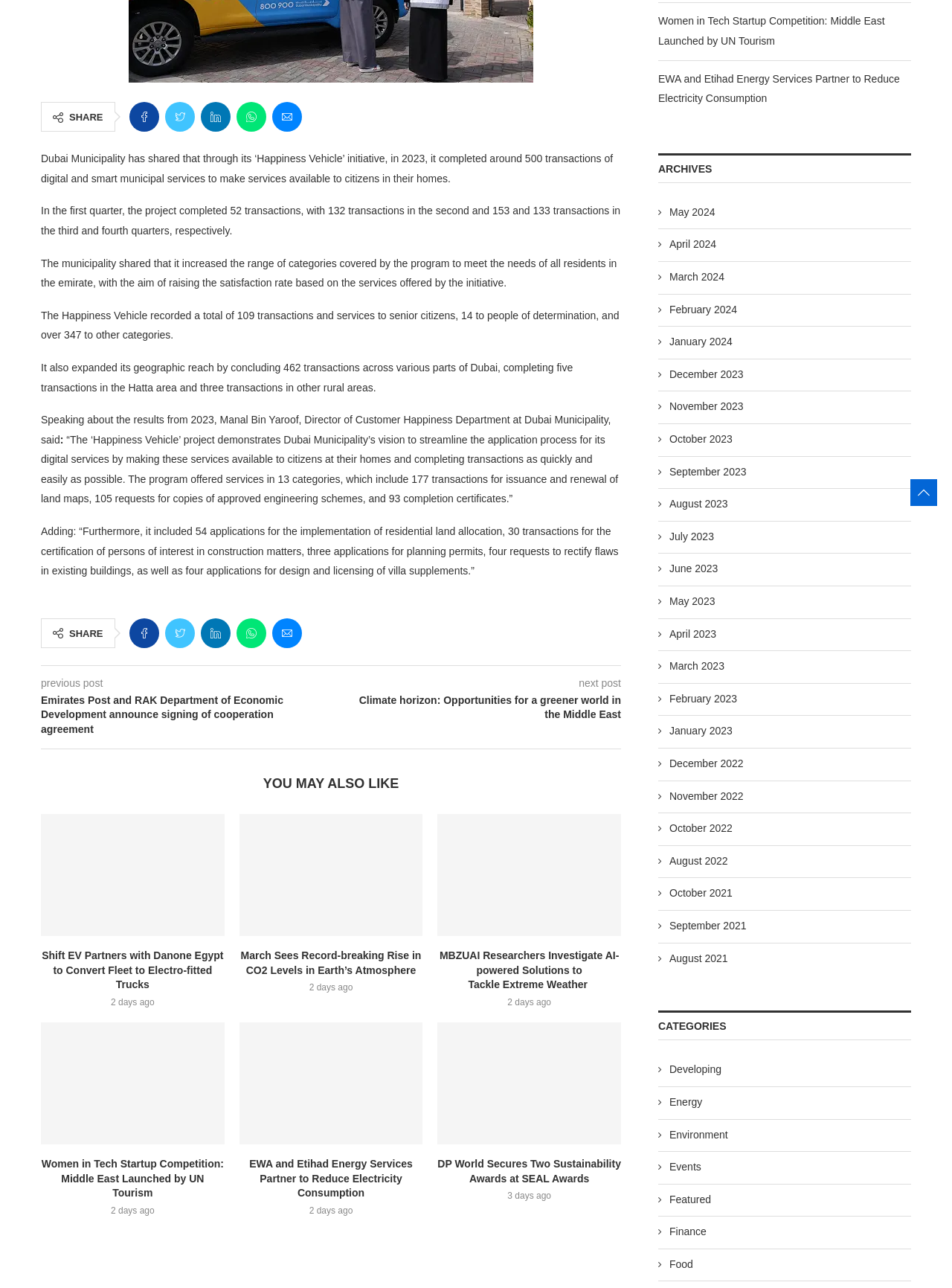Please determine the bounding box coordinates for the UI element described as: "Email".

[0.286, 0.48, 0.318, 0.503]